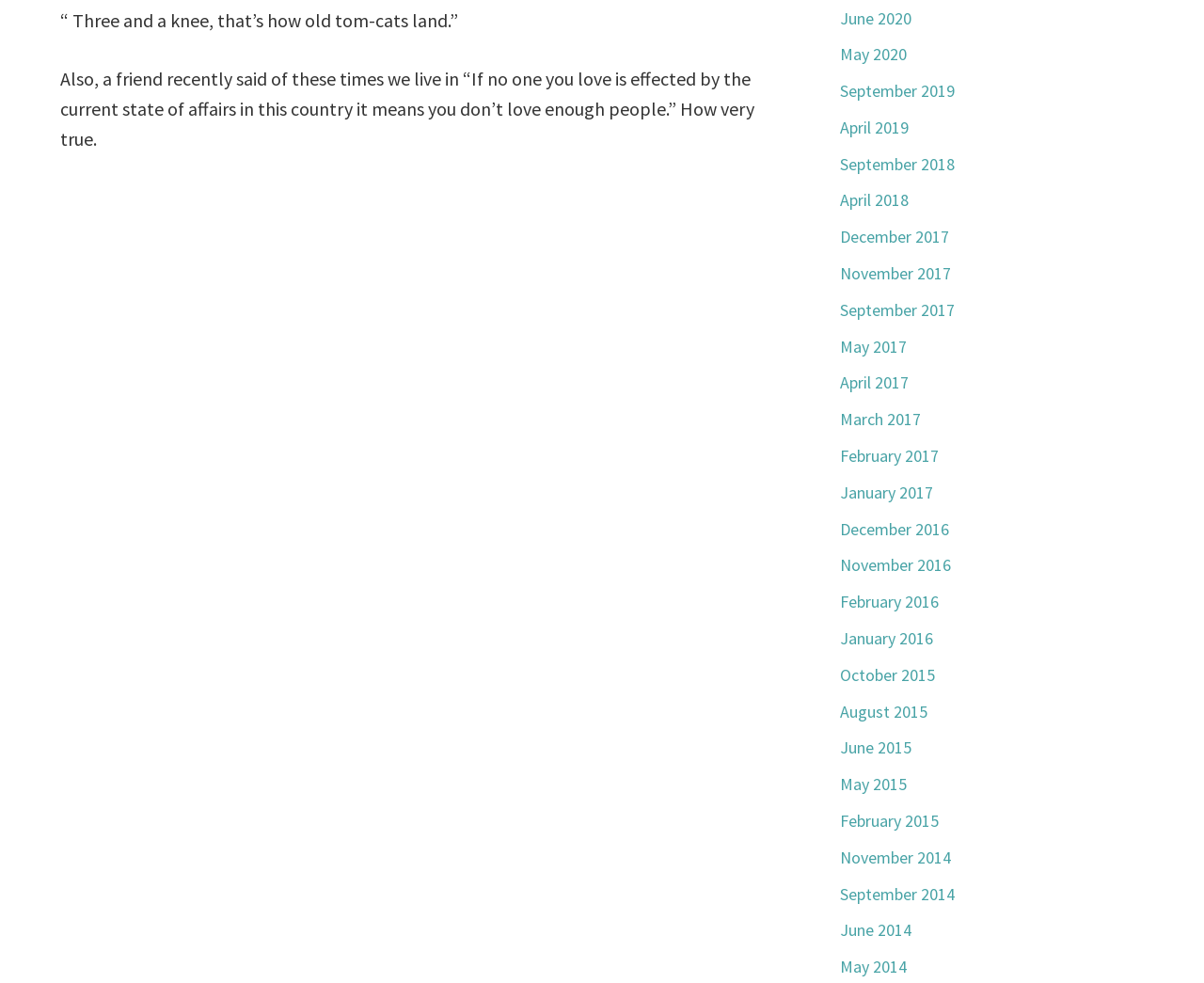Determine the bounding box coordinates for the region that must be clicked to execute the following instruction: "View May 2020 archives".

[0.698, 0.044, 0.753, 0.066]